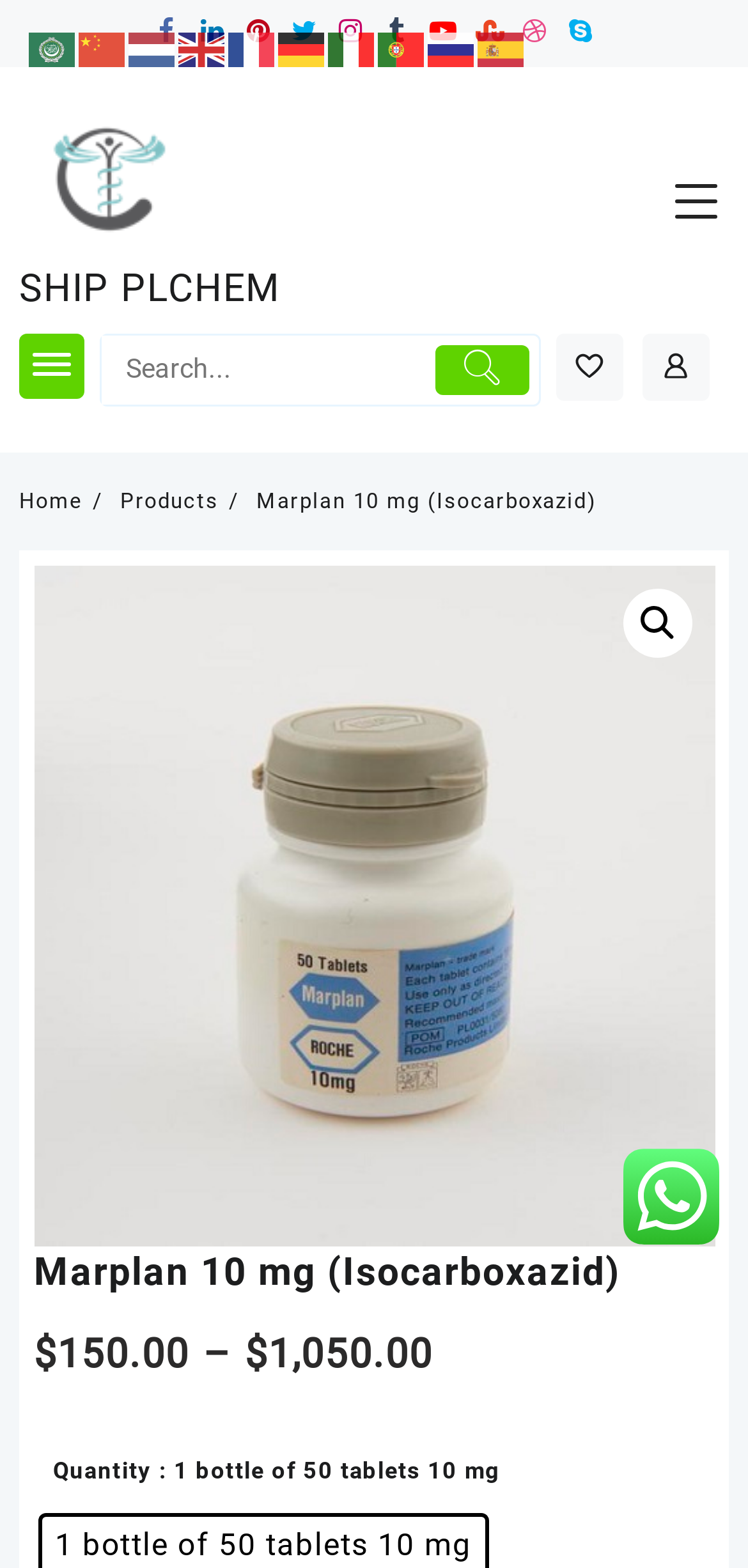Please respond in a single word or phrase: 
What is the quantity of Marplan 10 mg?

1 bottle of 50 tablets 10 mg